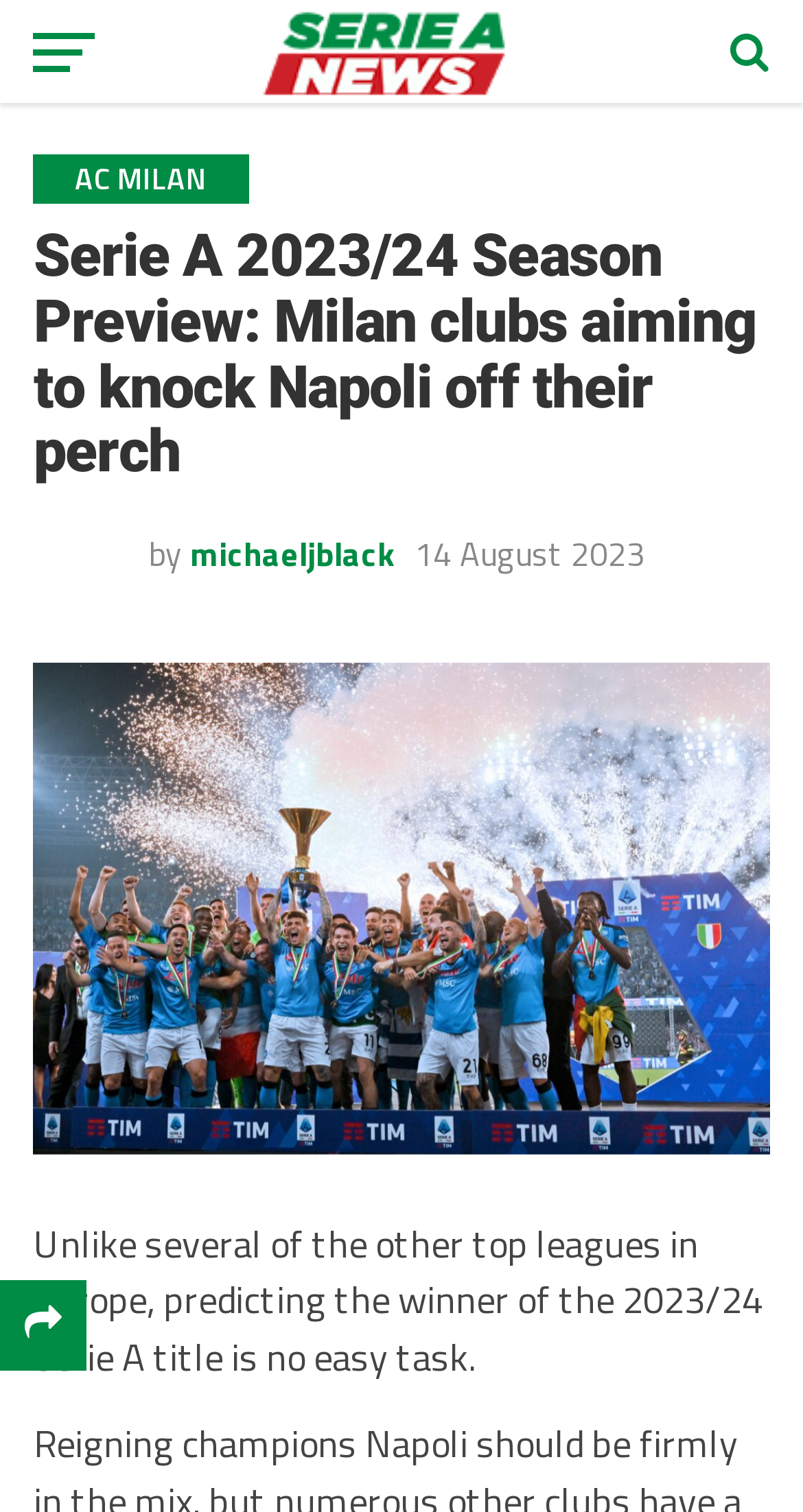What is the title of the article?
Look at the image and respond with a single word or a short phrase.

Serie A 2023/24 Season Preview